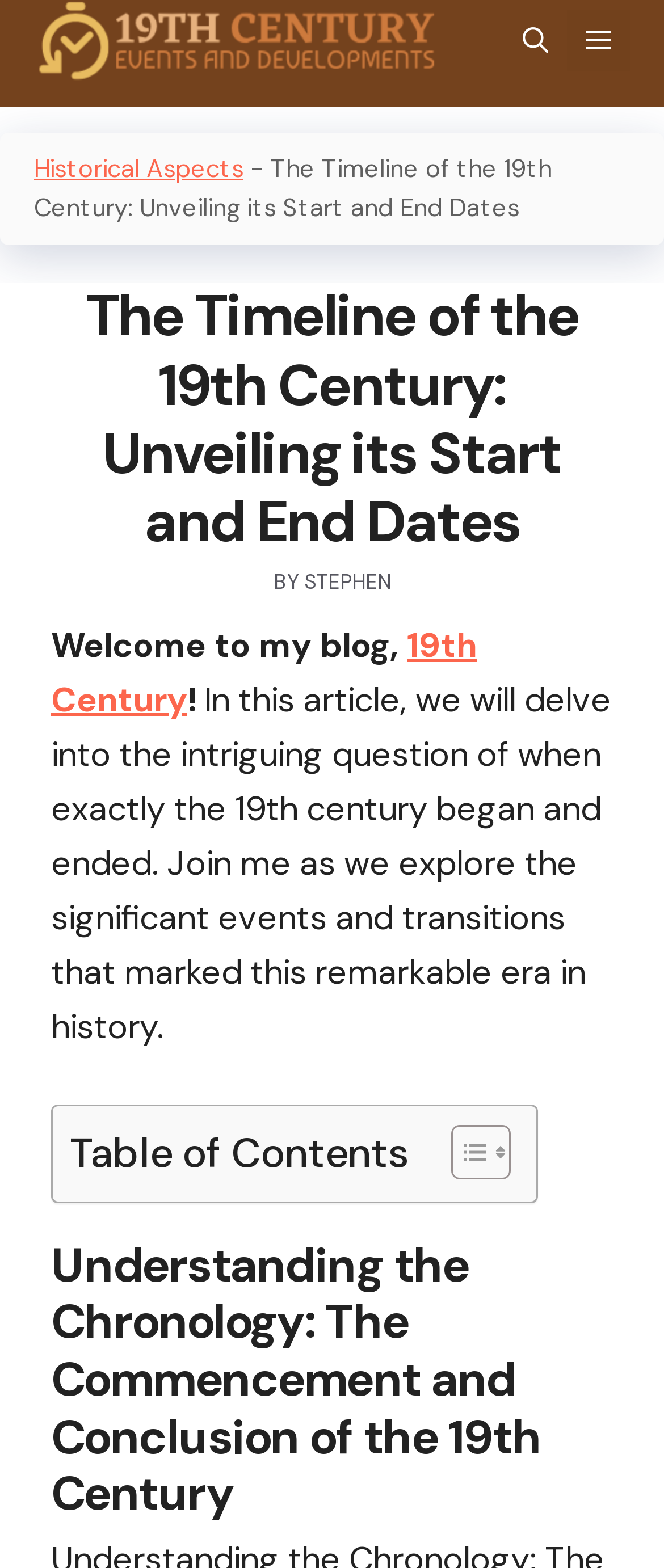Locate the UI element described by aria-label="Open Search Bar" and provide its bounding box coordinates. Use the format (top-left x, top-left y, bottom-right x, bottom-right y) with all values as floating point numbers between 0 and 1.

[0.759, 0.007, 0.854, 0.046]